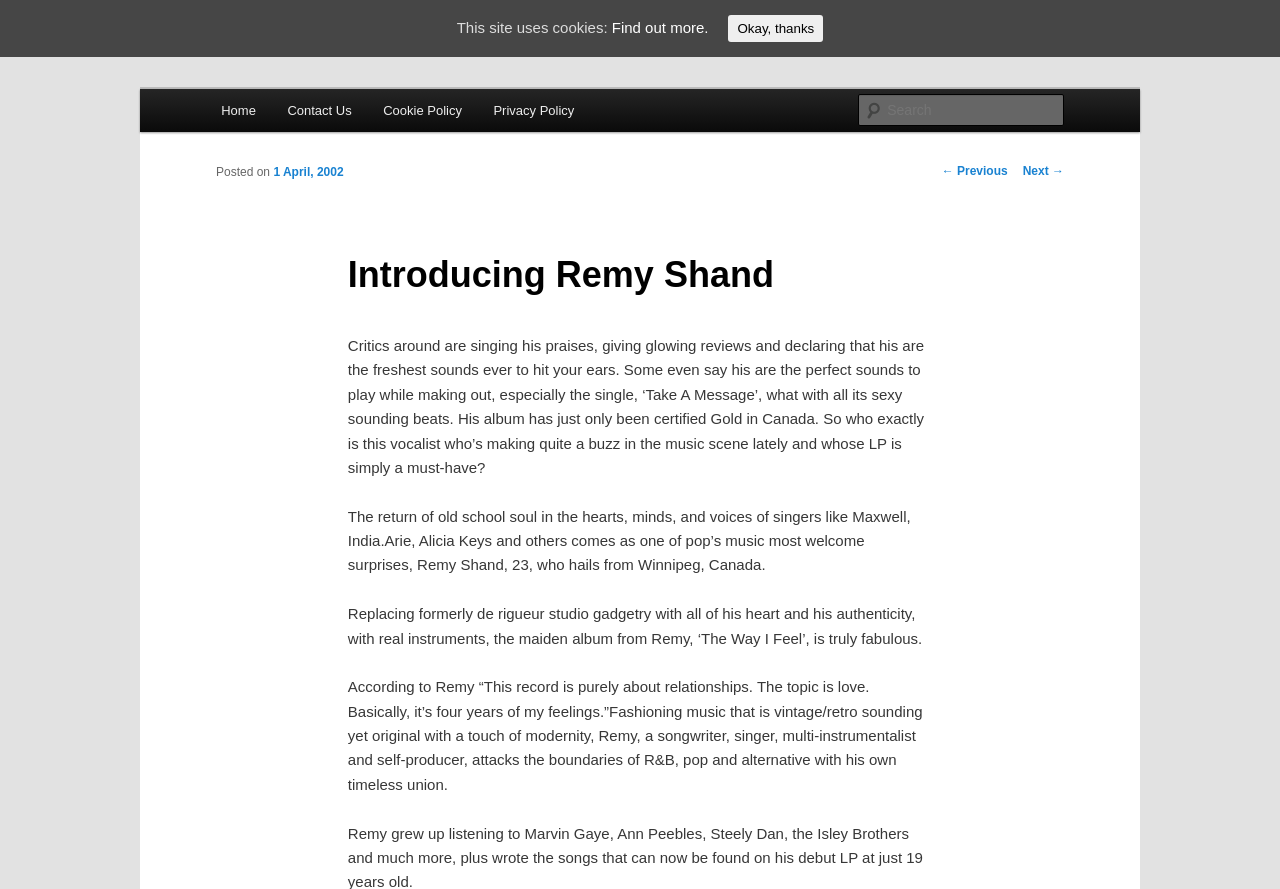How old is Remy Shand?
Provide an in-depth and detailed explanation in response to the question.

The age of Remy Shand can be found in the paragraph that describes him, where it is mentioned that he is 23 years old.